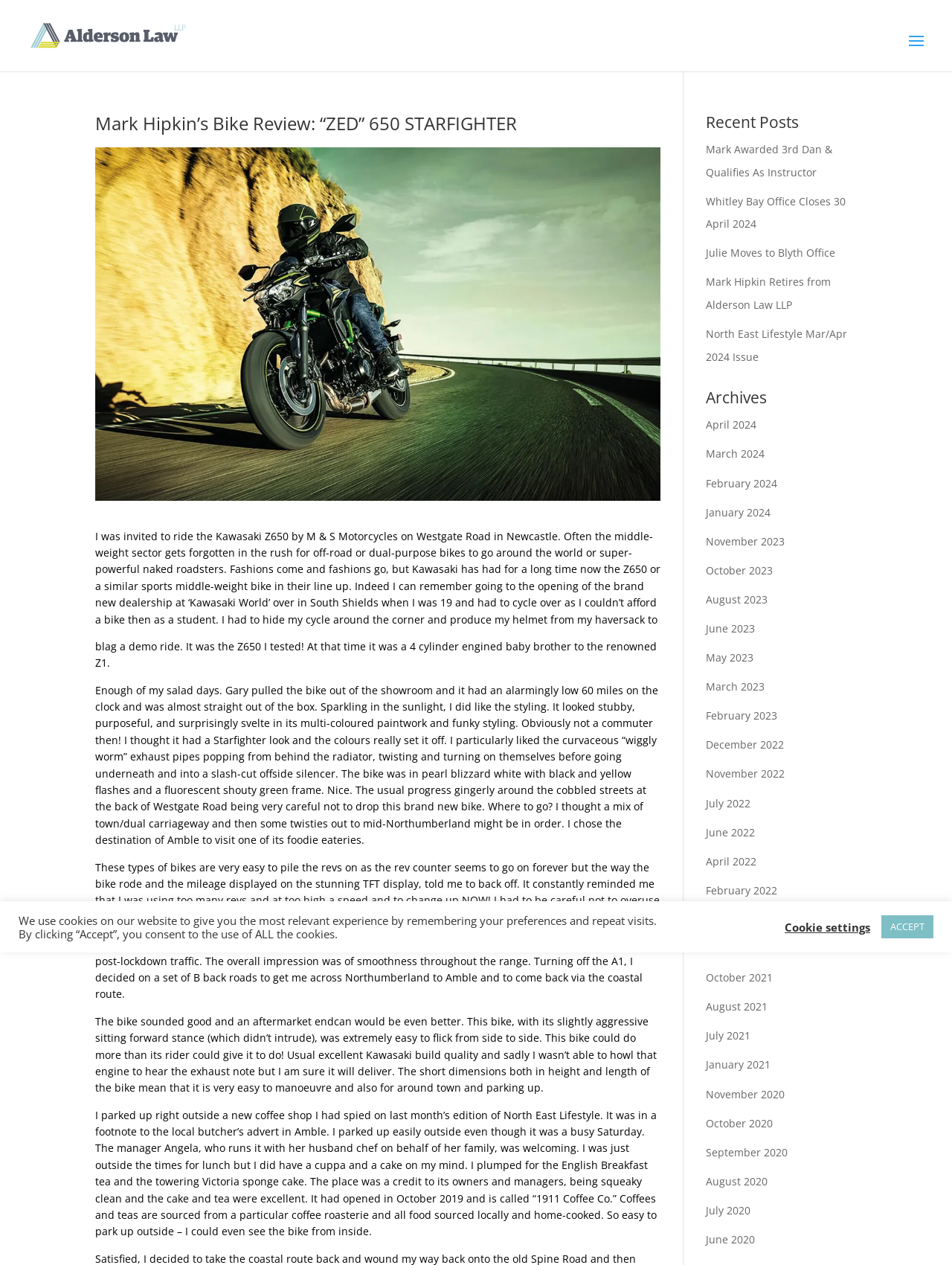What type of display does the bike have?
Look at the webpage screenshot and answer the question with a detailed explanation.

The article mentions that the bike has a stunning TFT display, which shows the mileage and reminds the rider to change gears.